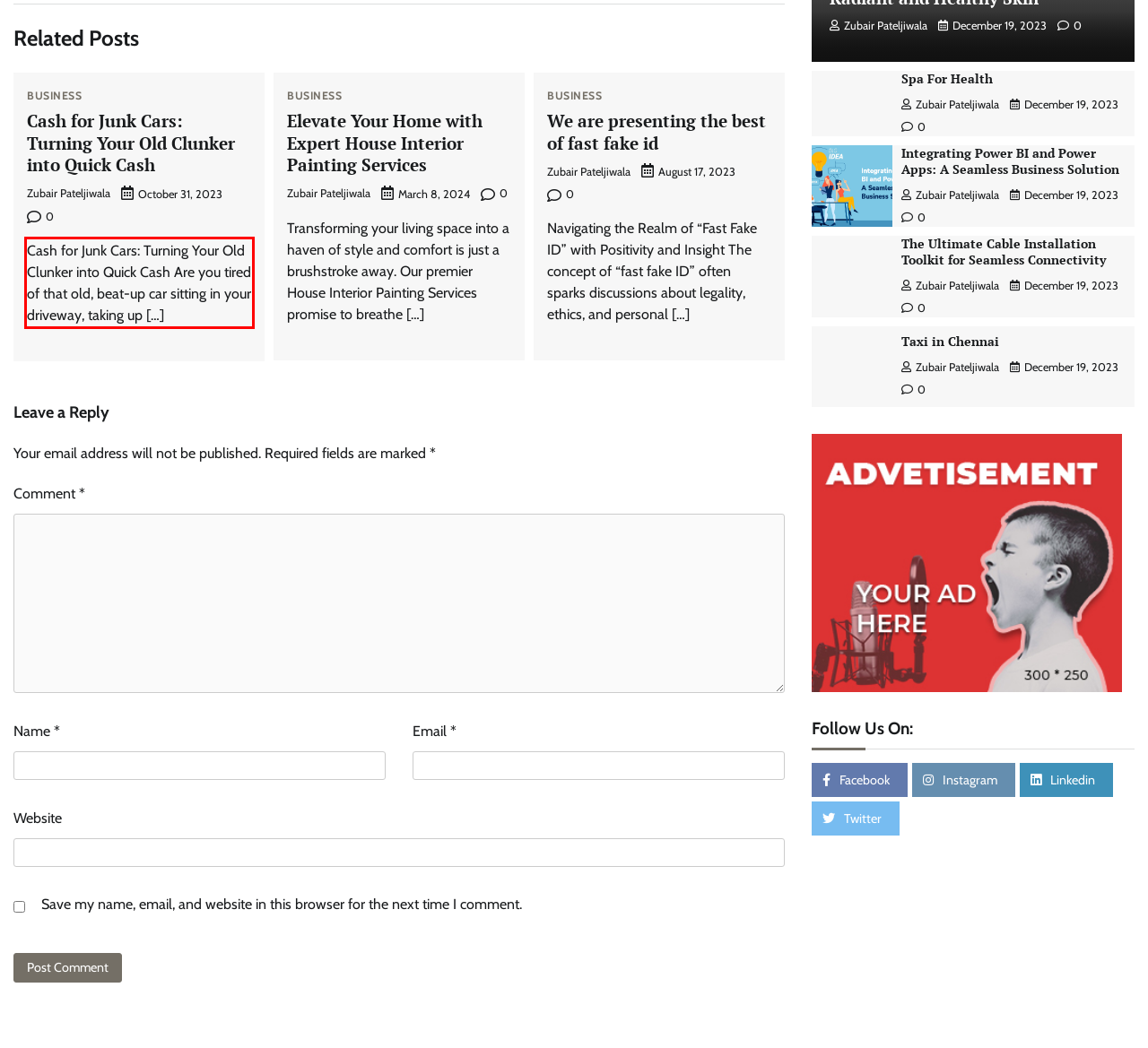Identify and extract the text within the red rectangle in the screenshot of the webpage.

Cash for Junk Cars: Turning Your Old Clunker into Quick Cash Are you tired of that old, beat-up car sitting in your driveway, taking up […]